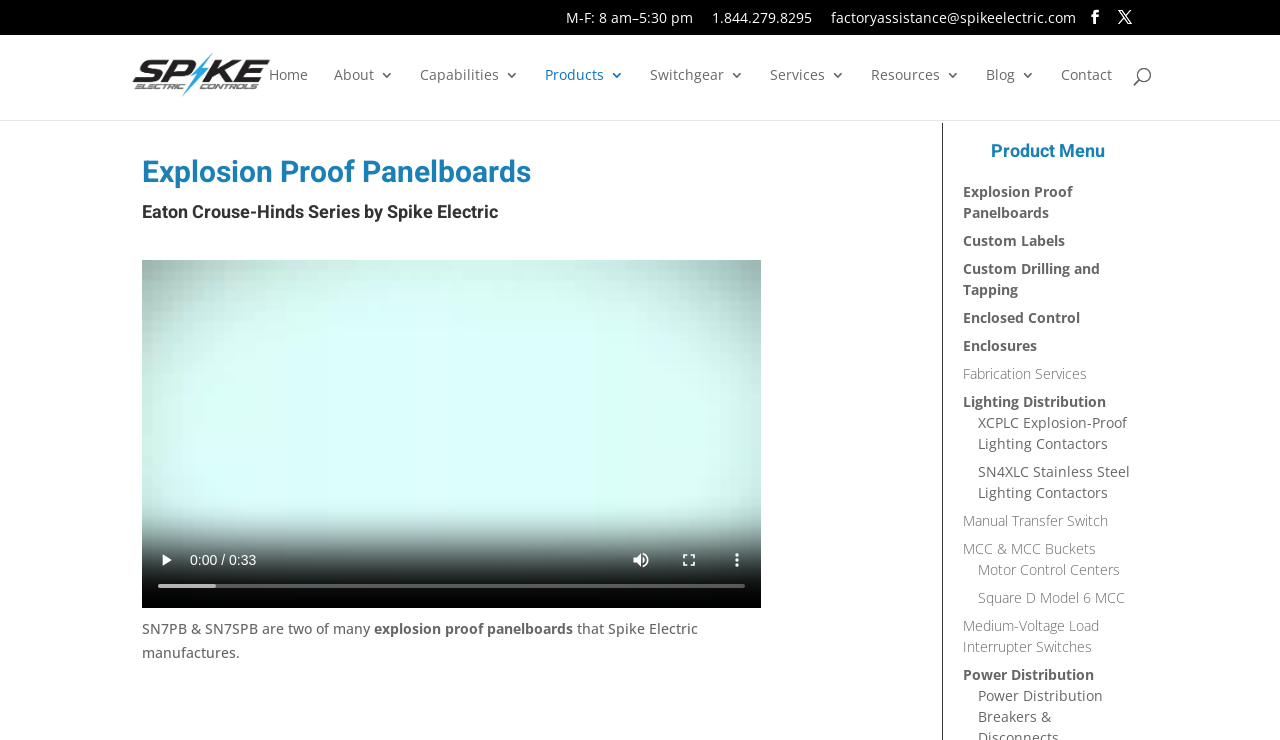How many links are there in the product menu?
Provide a detailed answer to the question using information from the image.

I counted the number of links under the 'Product Menu' heading. There are 12 links, including 'Explosion Proof Panelboards', 'Custom Labels', and so on.